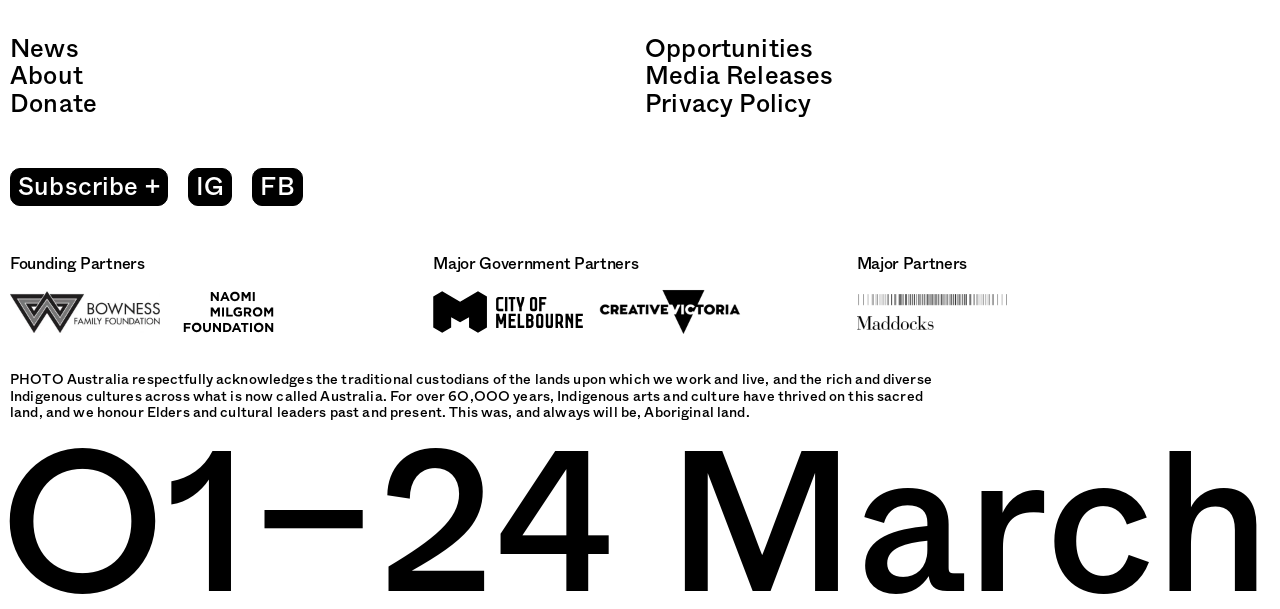What is the name of the university where Brook Andrew is an Associate Professor?
Give a single word or phrase answer based on the content of the image.

University of Melbourne